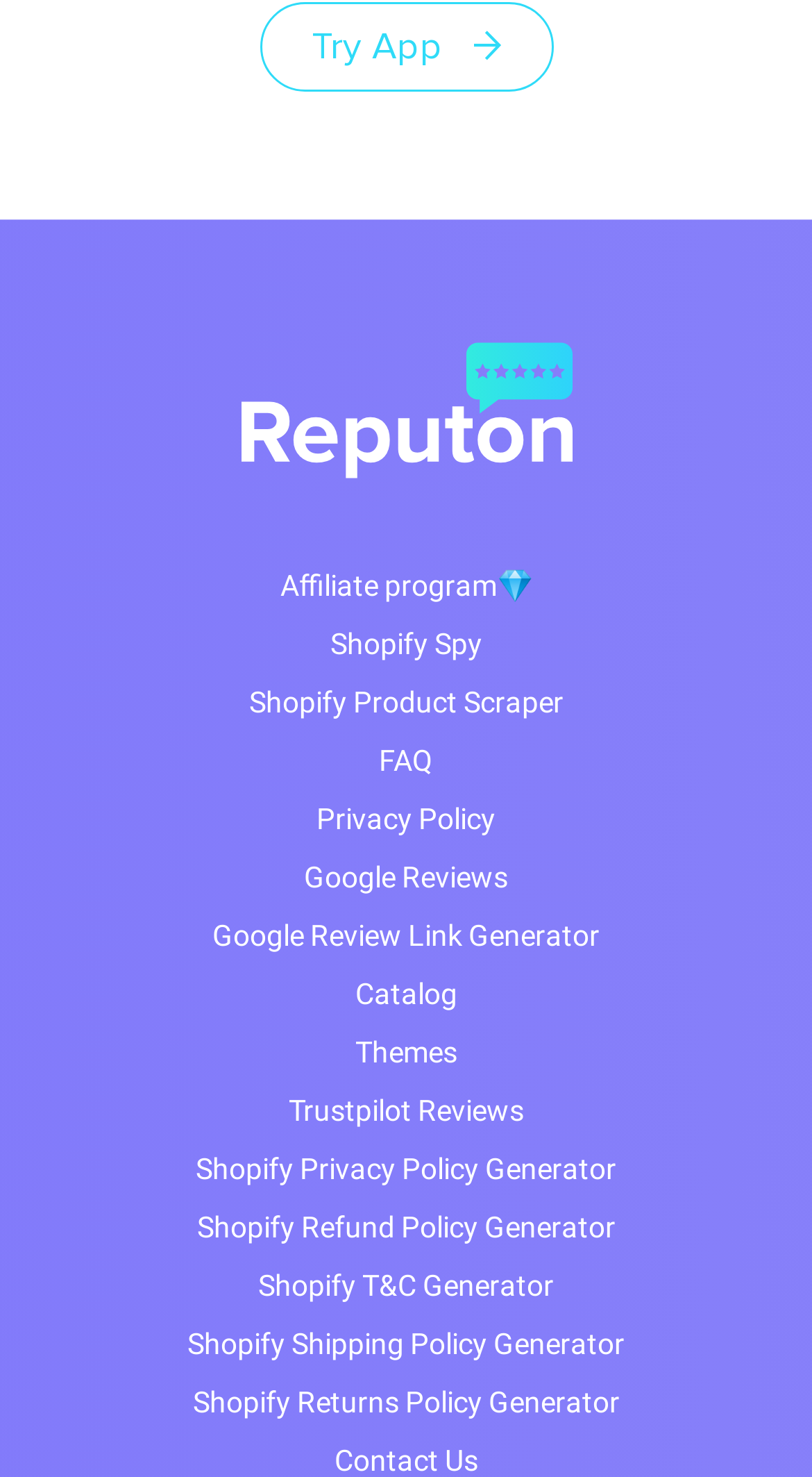Can you find the bounding box coordinates for the element that needs to be clicked to execute this instruction: "Learn about the affiliate program"? The coordinates should be given as four float numbers between 0 and 1, i.e., [left, top, right, bottom].

[0.038, 0.376, 0.962, 0.416]